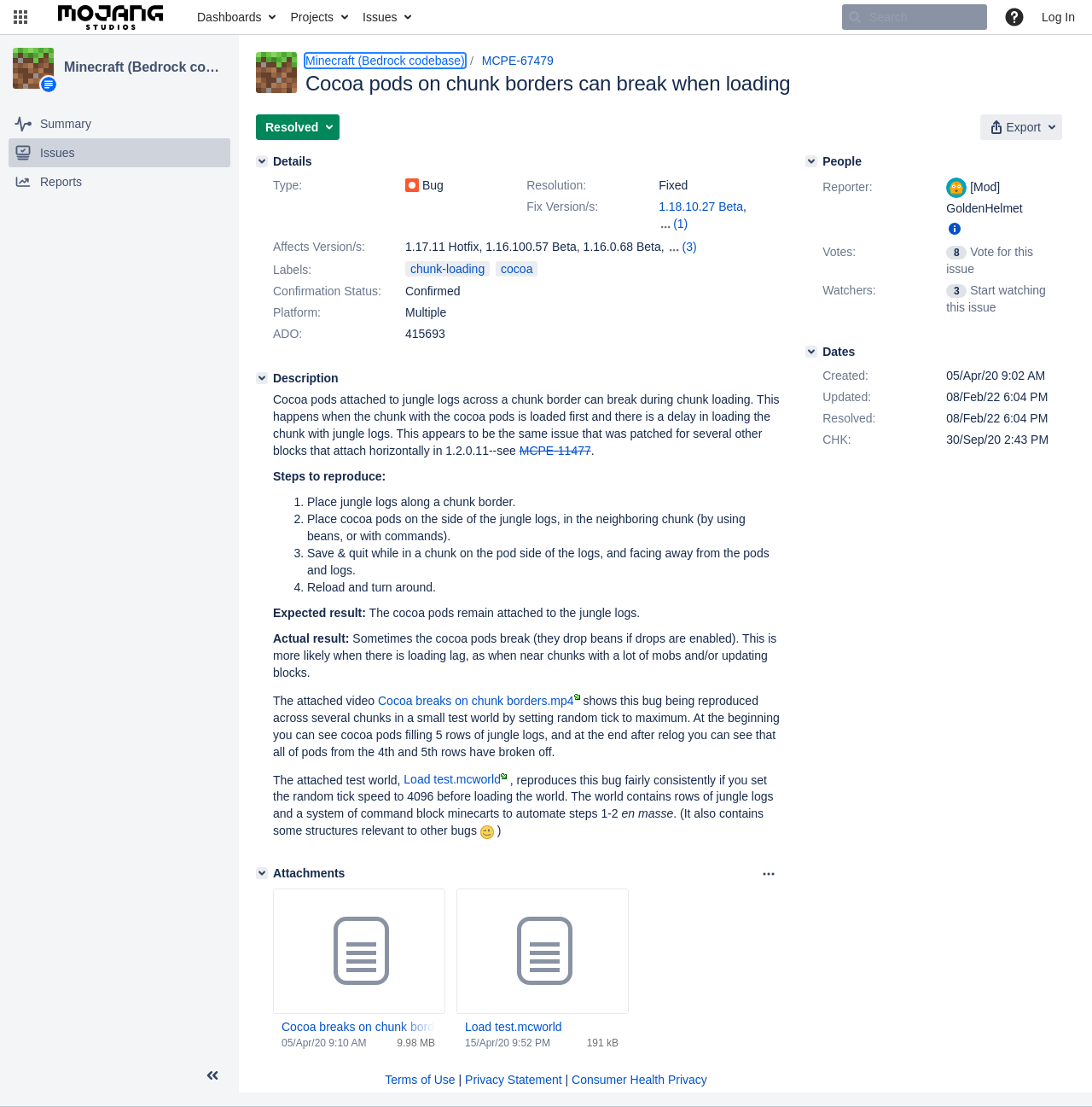Respond with a single word or phrase to the following question: What is the resolution of the issue?

Fixed